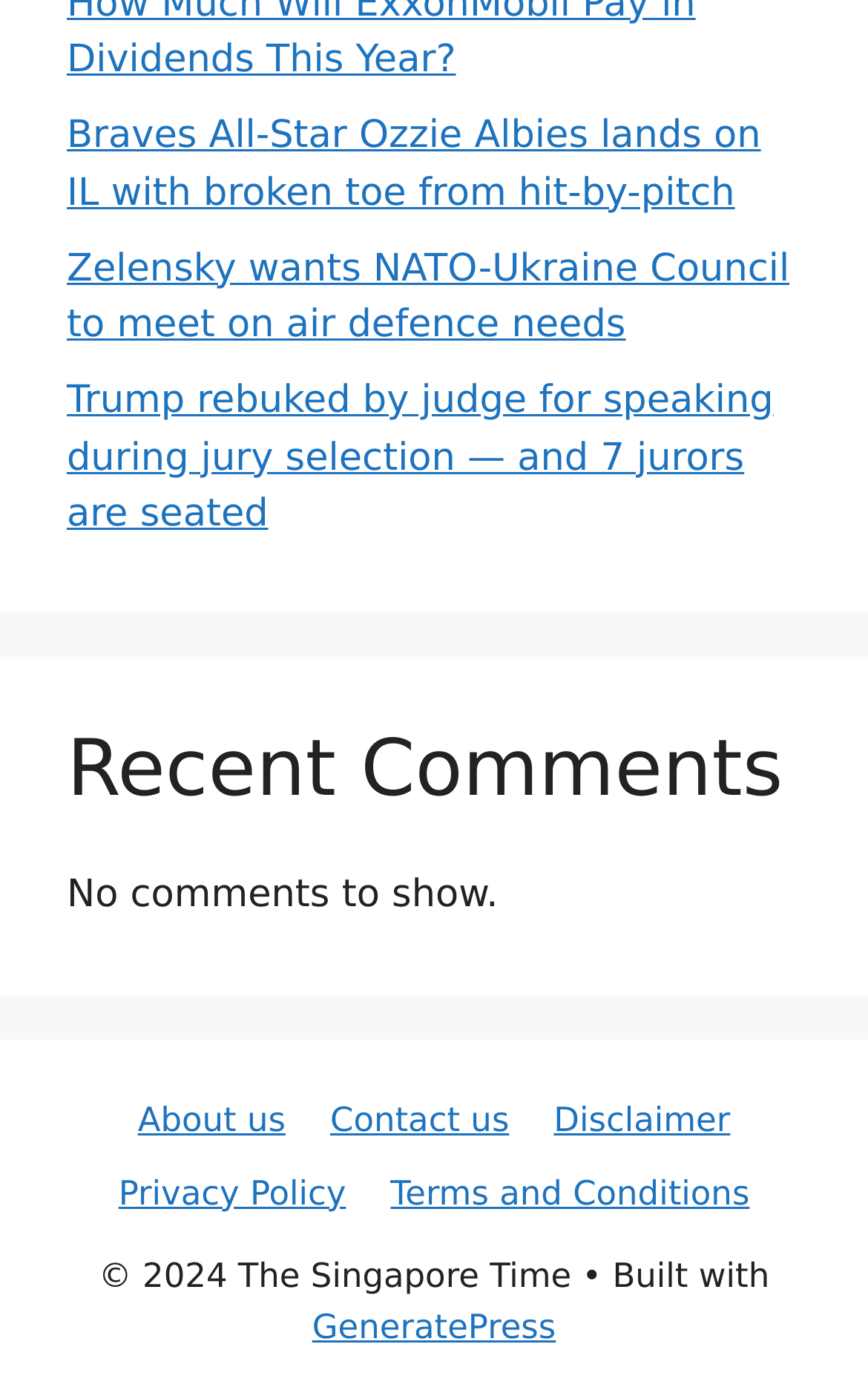Respond to the following query with just one word or a short phrase: 
What is the name of the theme or framework used to build the website?

GeneratePress